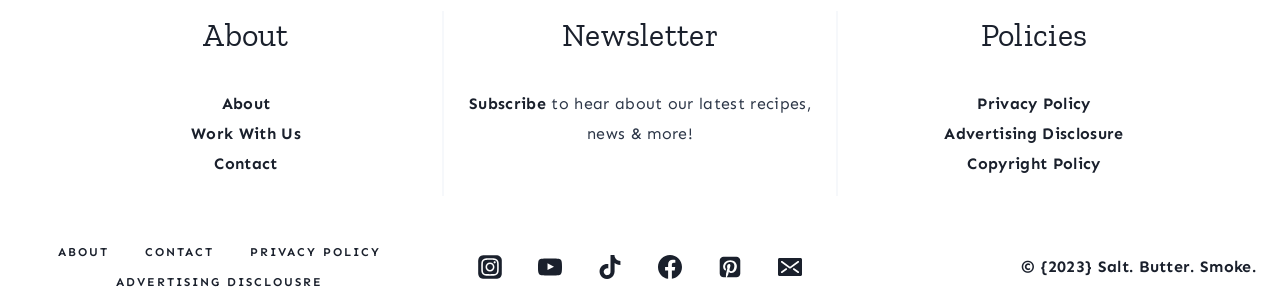How many links are in the main navigation section?
From the image, provide a succinct answer in one word or a short phrase.

3